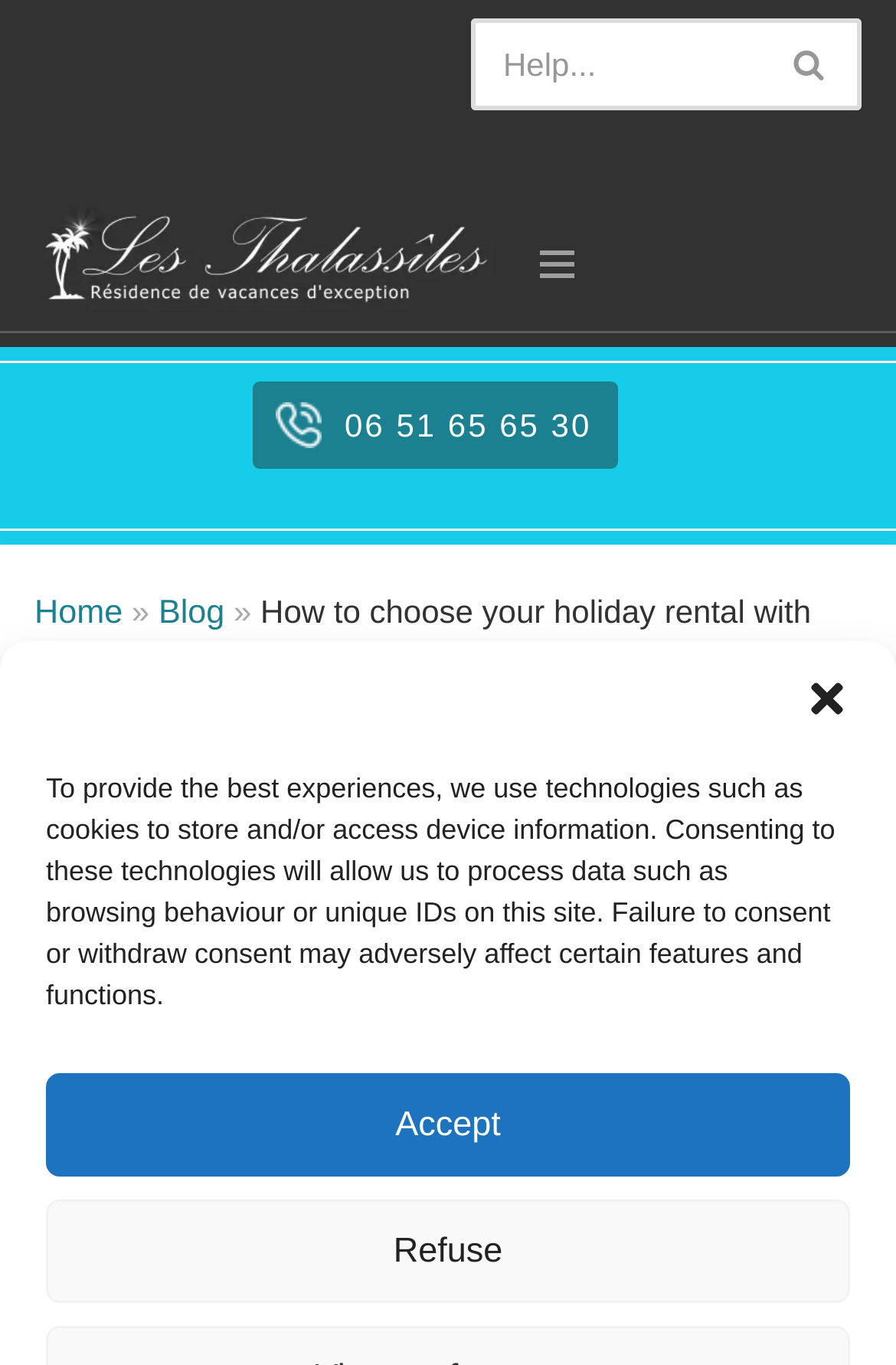Please identify the bounding box coordinates of the area that needs to be clicked to fulfill the following instruction: "read the article."

[0.038, 0.55, 0.962, 0.644]